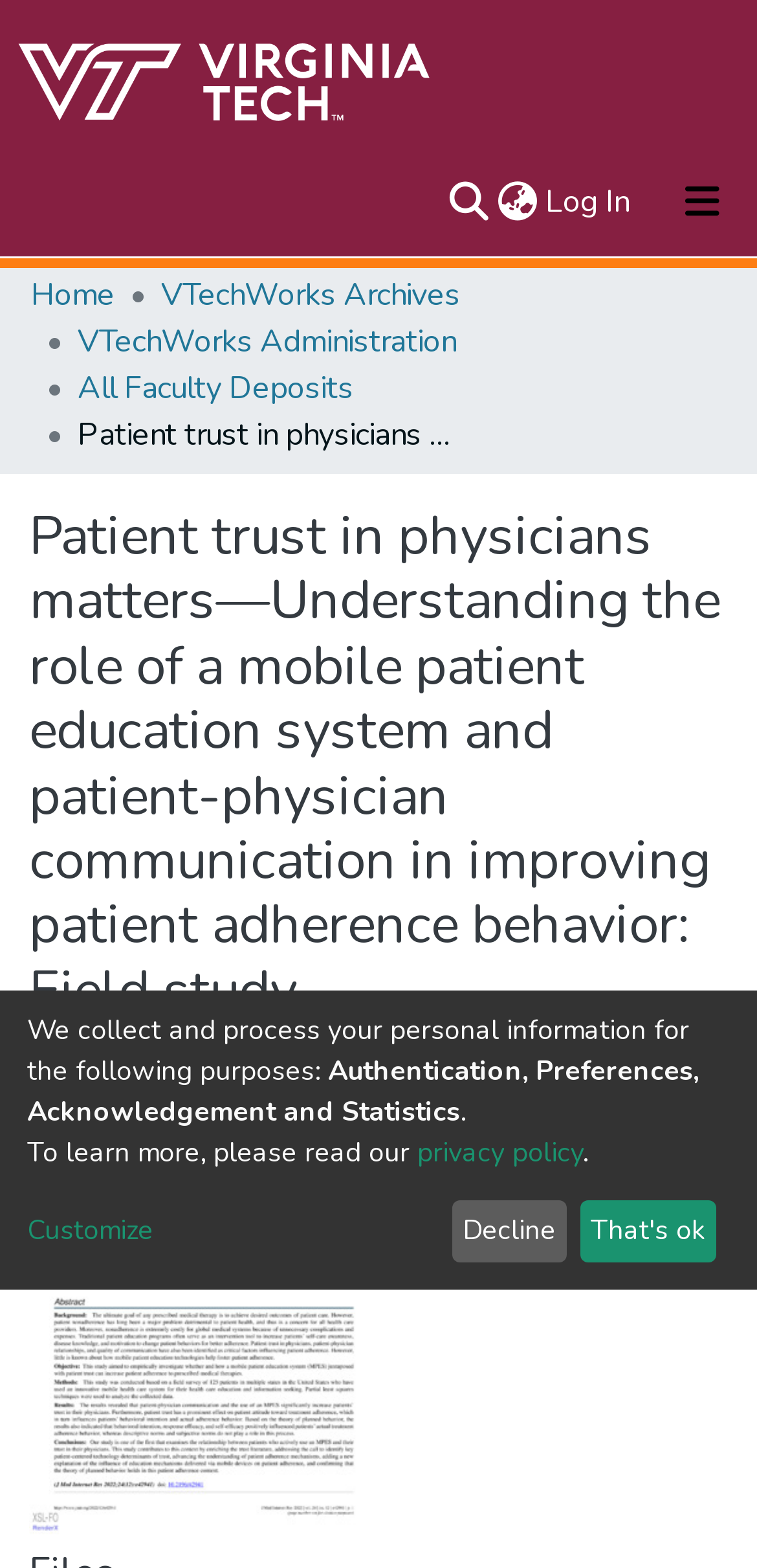Please determine the bounding box coordinates of the element to click in order to execute the following instruction: "Search for something". The coordinates should be four float numbers between 0 and 1, specified as [left, top, right, bottom].

[0.587, 0.114, 0.651, 0.144]